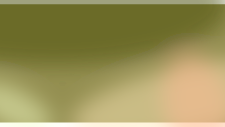Provide an in-depth description of the image.

The image titled "WPC2023" features an abstract representation, characterized by blurred colors that blend together in a soft gradient. This artistic interpretation may relate to themes of excitement and engagement commonly associated with events like the WPC2023. It captures the viewer's attention in a way that evokes curiosity about the specific topics or activities connected to the event. The image appears as part of an article discussing the "WPC2023 Login Live Dashboard And How To Win? (Review)," suggesting its relevance to digital engagement and strategies within the context of the event.